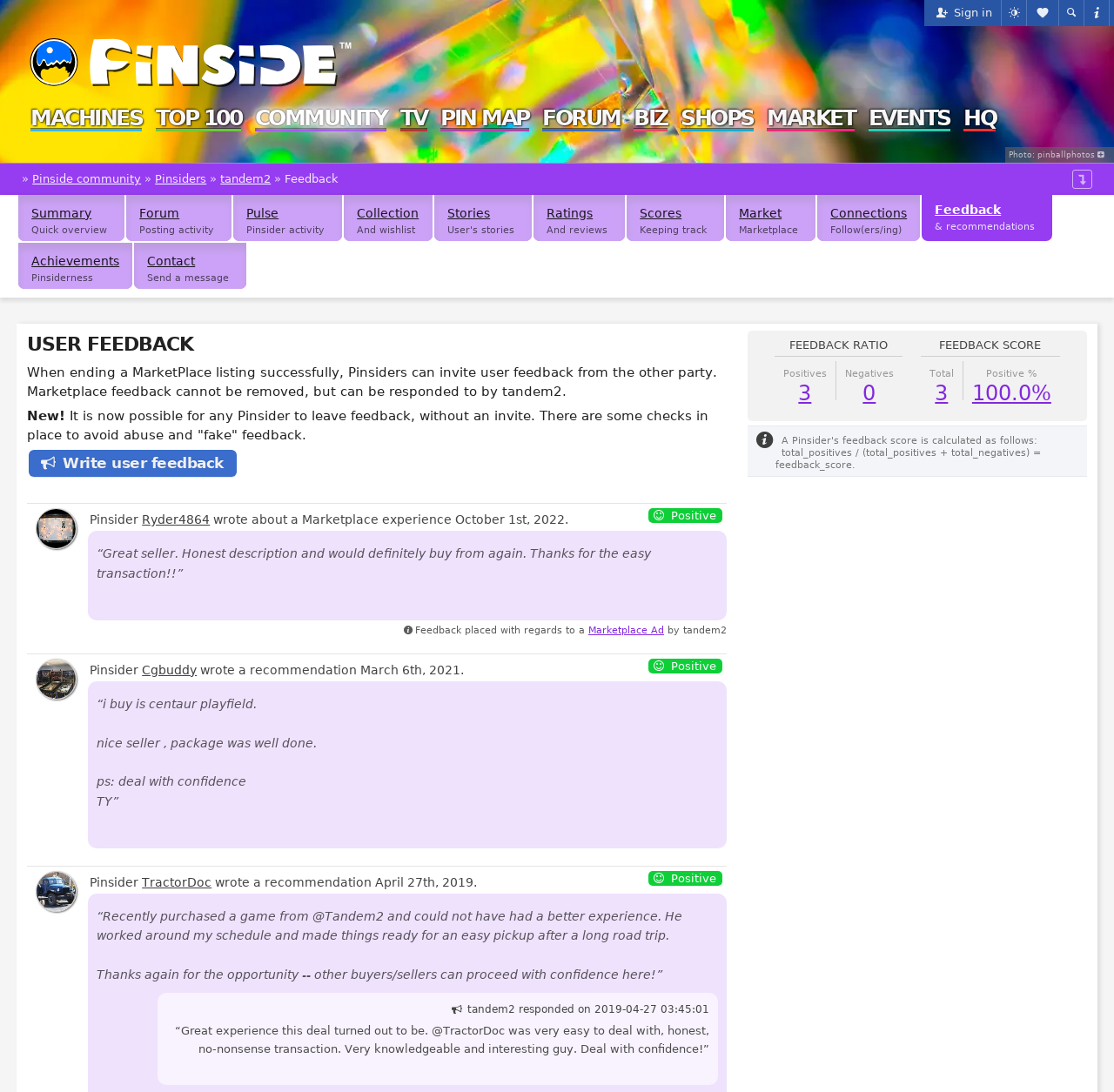Generate a comprehensive description of the webpage.

This webpage is about a user's feedback profile on the Pinside community. At the top, there is a navigation bar with several links, including "MACHINES", "TOP 100", "COMMUNITY", and others. Below the navigation bar, there is a section with the user's profile information, including their name "tandem2" and a link to their feedback page.

The main content of the page is divided into several sections. The first section is titled "USER FEEDBACK" and provides information about the user's feedback policy. Below this section, there are several feedback entries from other users, each with a positive rating and a brief description of their experience with tandem2. The feedback entries are organized in a list, with the most recent entries at the top.

Each feedback entry includes the name of the user who left the feedback, the date they left it, and a brief quote from their feedback. There are also links to the original marketplace listings and ads related to the feedback. Some of the feedback entries include responses from tandem2.

On the right side of the page, there is a section titled "FEEDBACK RATIO" that displays the user's feedback ratio, with the number of positive and negative feedback entries. Below this section, there is a section titled "FEEDBACK SCORE" that displays the user's total feedback score.

Overall, this webpage provides a detailed view of a user's feedback profile on the Pinside community, including their feedback policy, individual feedback entries, and overall feedback ratio and score.